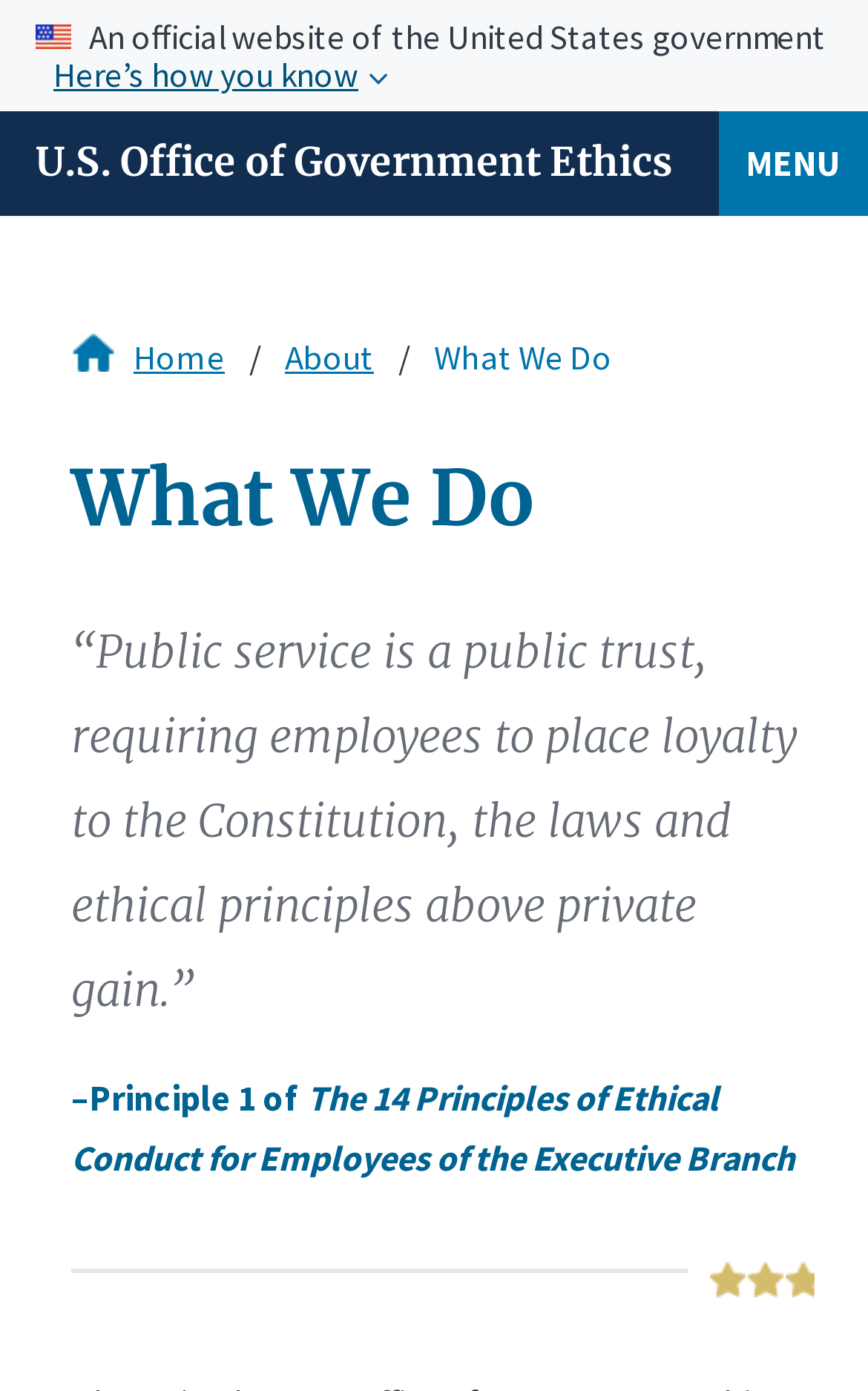Please answer the following query using a single word or phrase: 
What is the logo on the top left corner?

U.S. flag